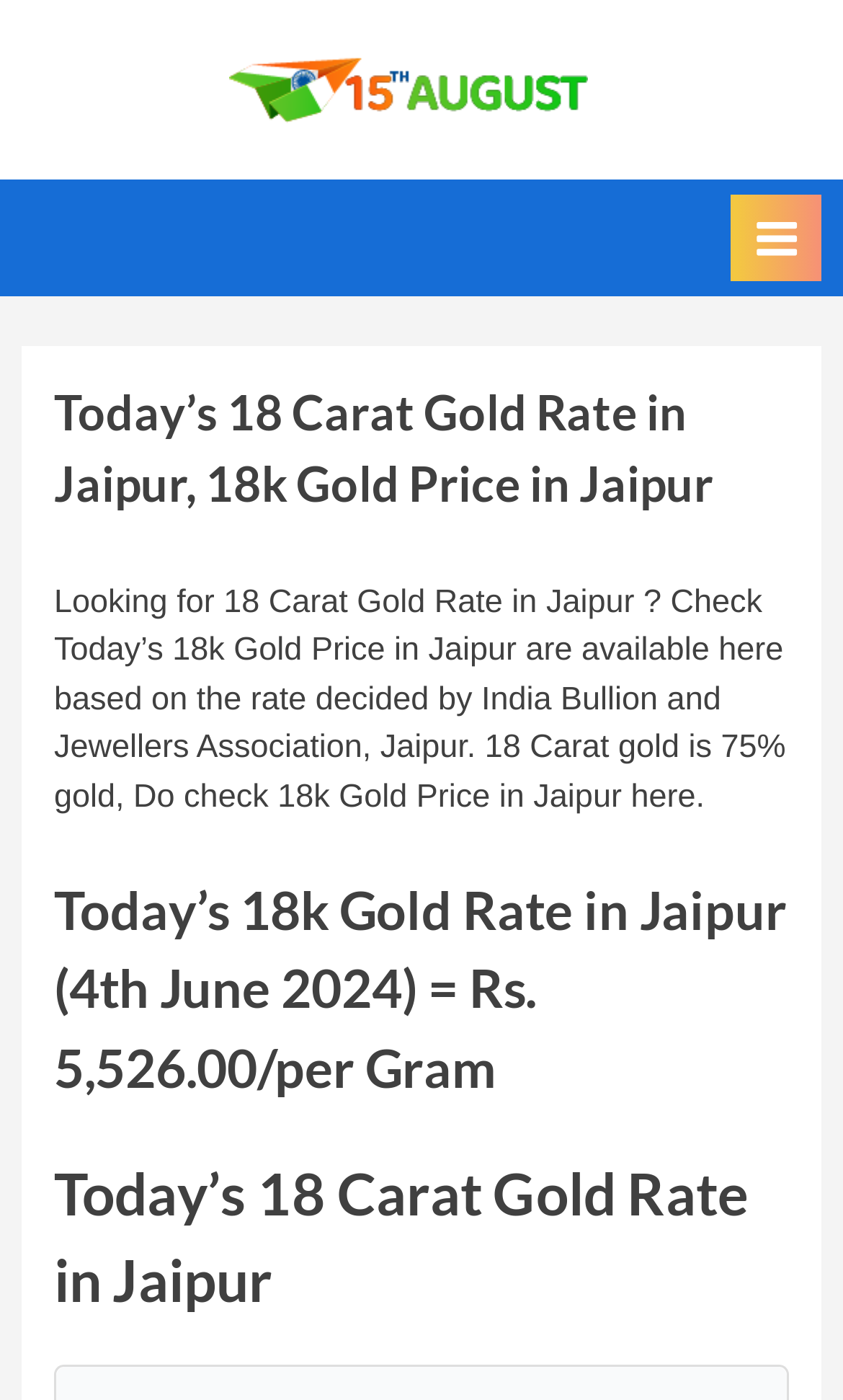What is the current 18k gold rate in Jaipur?
Please respond to the question with a detailed and well-explained answer.

I found the answer by looking at the heading that says 'Today’s 18k Gold Rate in Jaipur (4th June 2024) = Rs. 5,526.00/per Gram'.